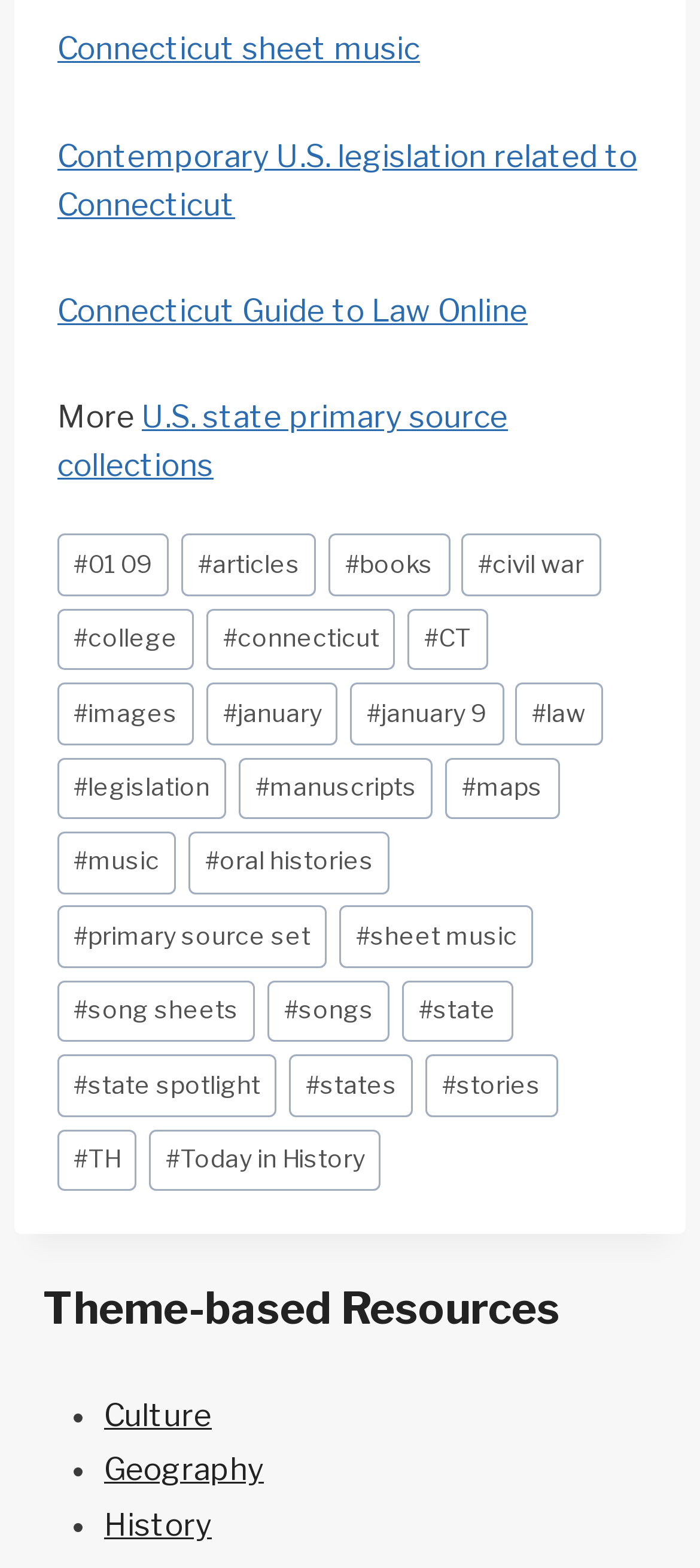Using the webpage screenshot and the element description #music, determine the bounding box coordinates. Specify the coordinates in the format (top-left x, top-left y, bottom-right x, bottom-right y) with values ranging from 0 to 1.

[0.082, 0.53, 0.252, 0.57]